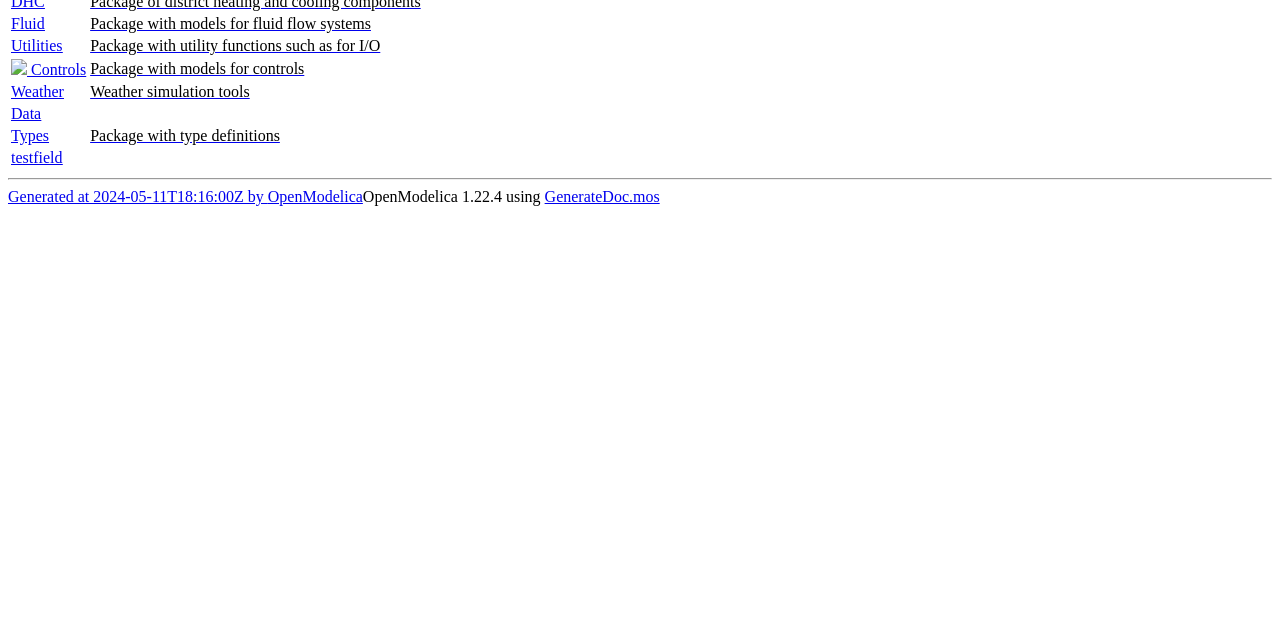Determine the bounding box for the UI element that matches this description: "Utilities".

[0.009, 0.058, 0.049, 0.085]